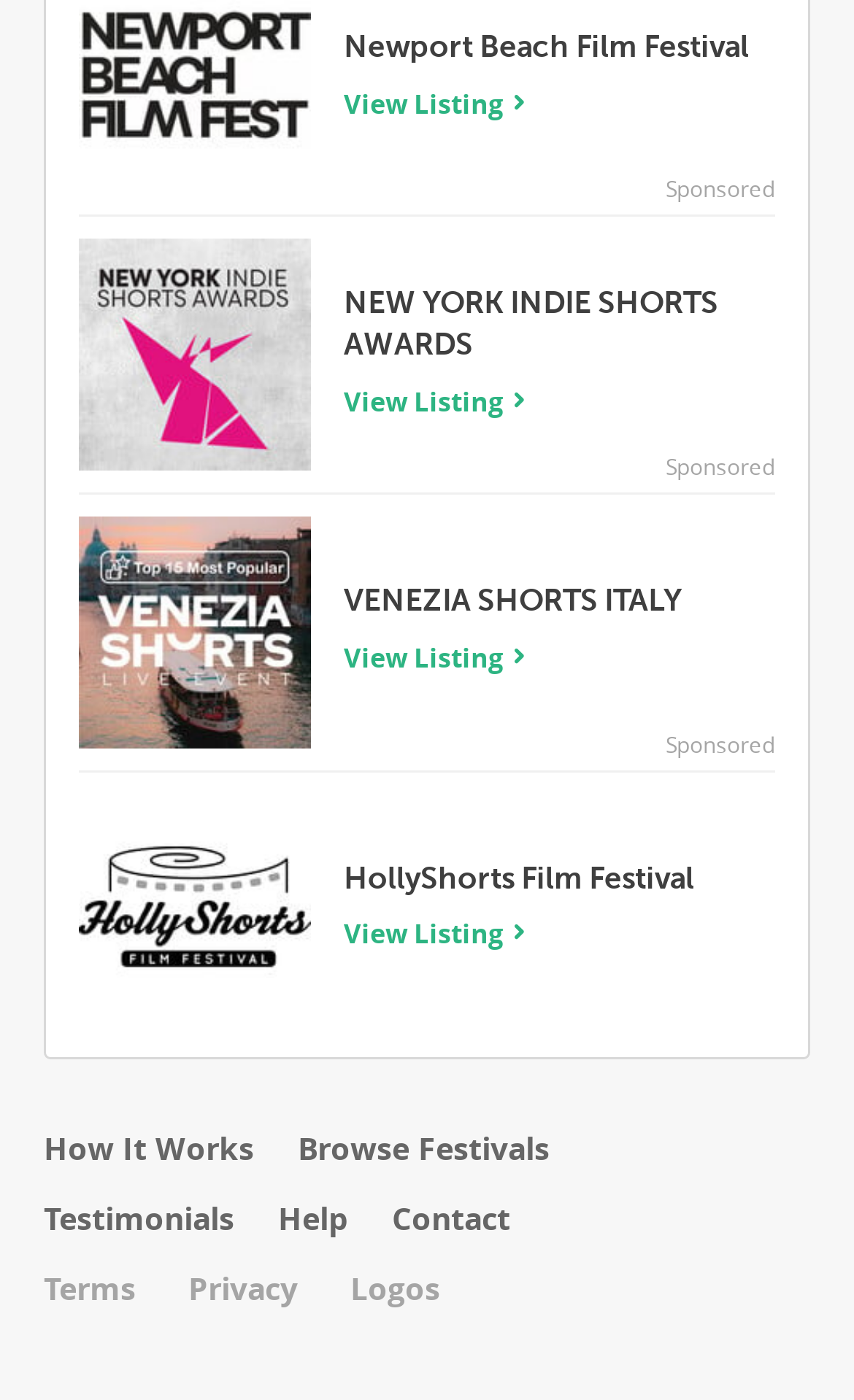Identify the bounding box of the HTML element described as: "HollyShorts Film Festival".

[0.403, 0.614, 0.813, 0.639]